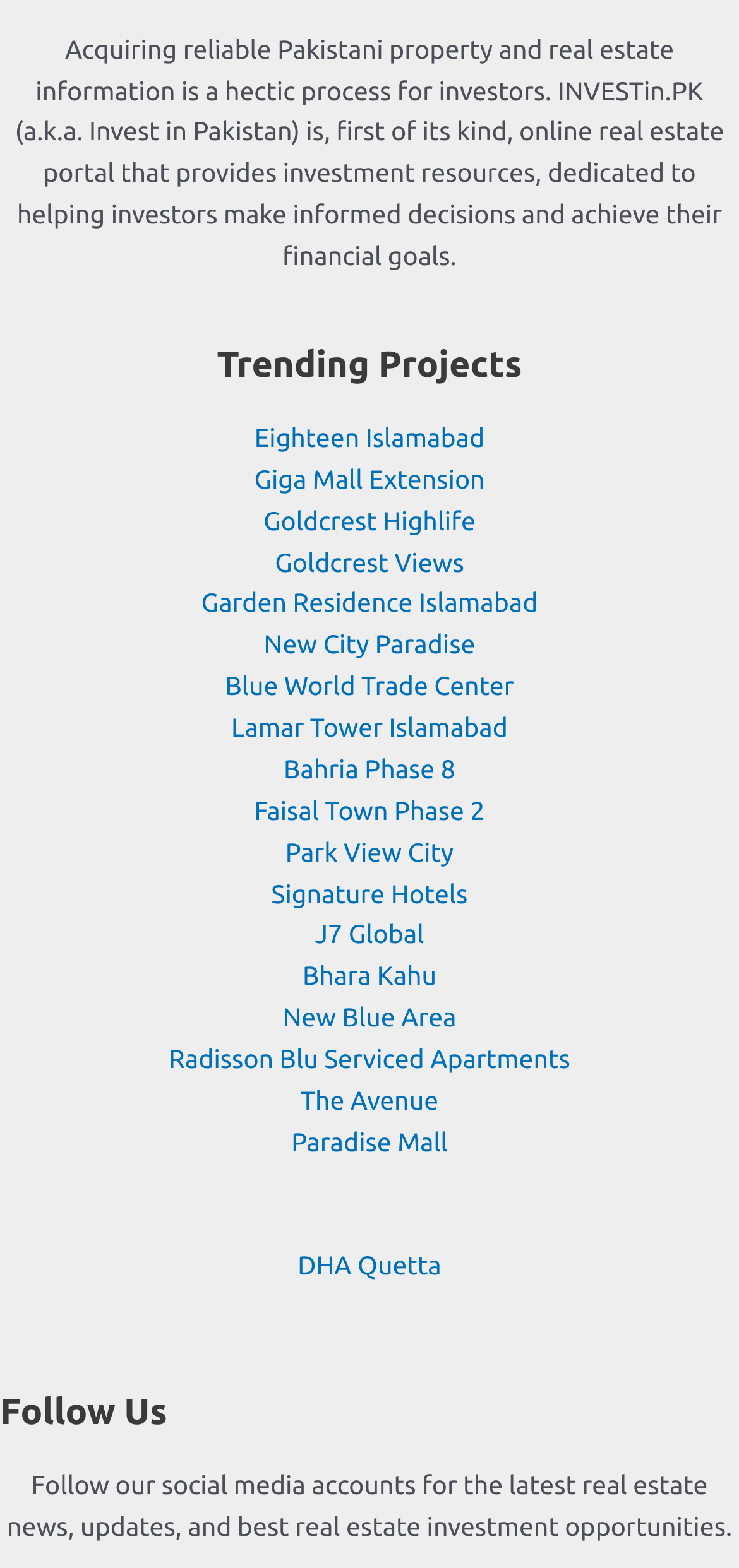Specify the bounding box coordinates of the region I need to click to perform the following instruction: "Follow Us on social media". The coordinates must be four float numbers in the range of 0 to 1, i.e., [left, top, right, bottom].

[0.0, 0.887, 1.0, 0.914]